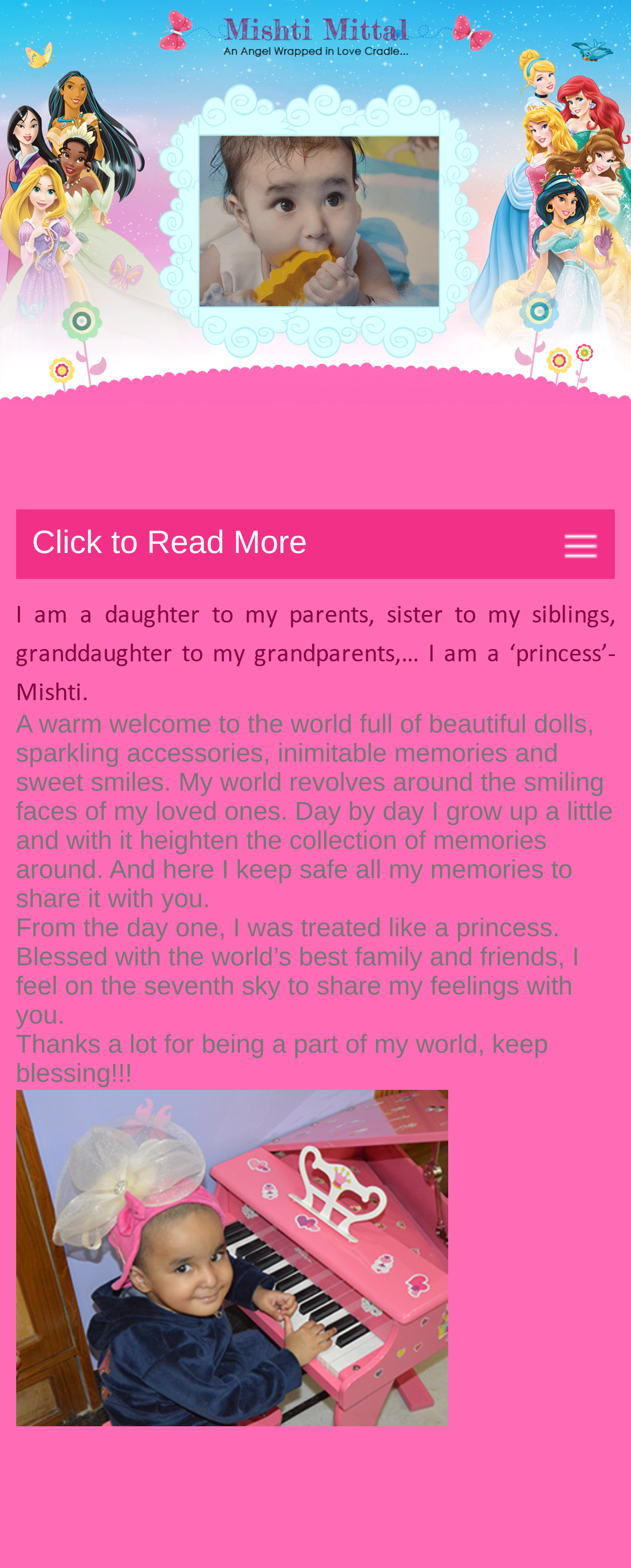What is the purpose of the button? Look at the image and give a one-word or short phrase answer.

Read More